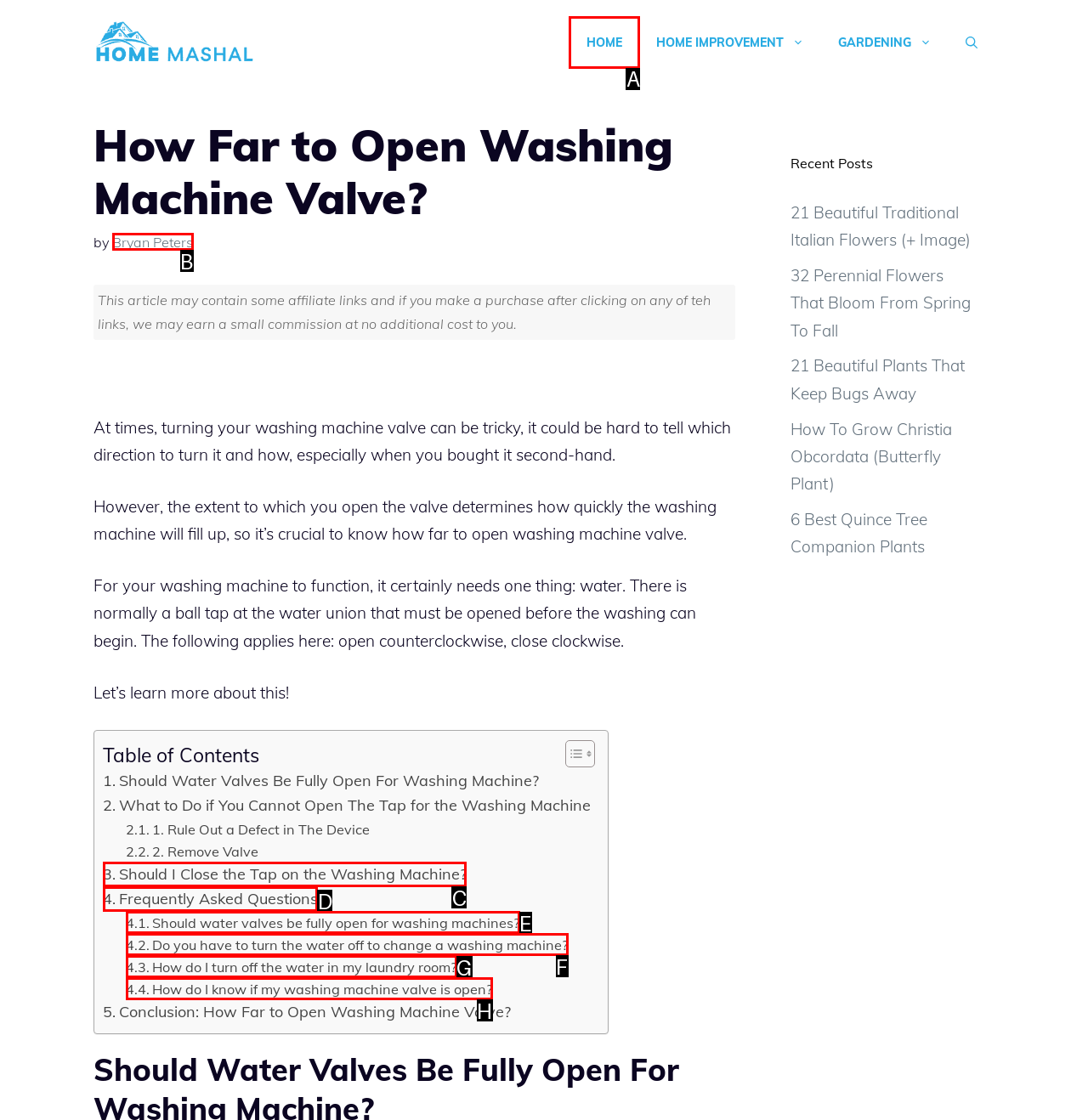Identify which lettered option to click to carry out the task: Click on the 'HOME' link. Provide the letter as your answer.

A